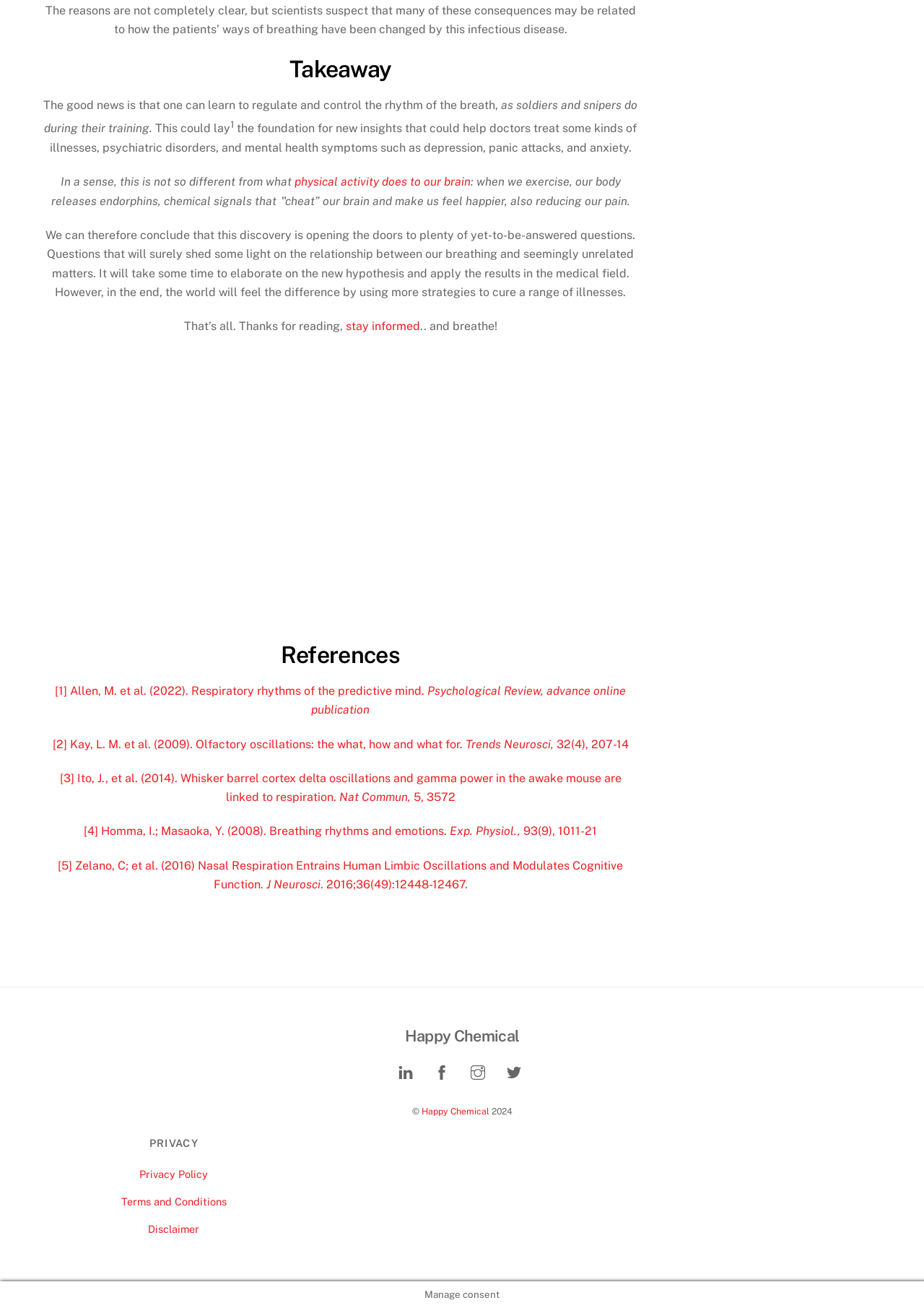Determine the bounding box coordinates of the region that needs to be clicked to achieve the task: "Follow on 'linkedin'".

[0.423, 0.814, 0.455, 0.823]